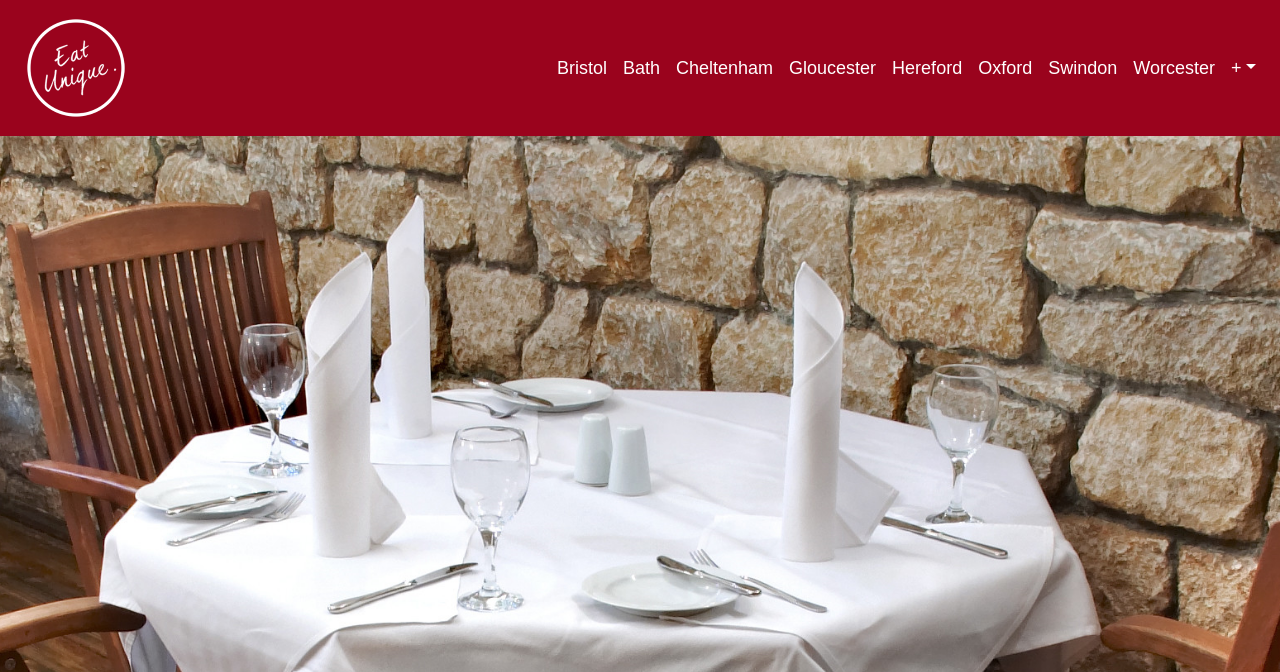Bounding box coordinates are specified in the format (top-left x, top-left y, bottom-right x, bottom-right y). All values are floating point numbers bounded between 0 and 1. Please provide the bounding box coordinate of the region this sentence describes: Gloucester

[0.61, 0.069, 0.691, 0.133]